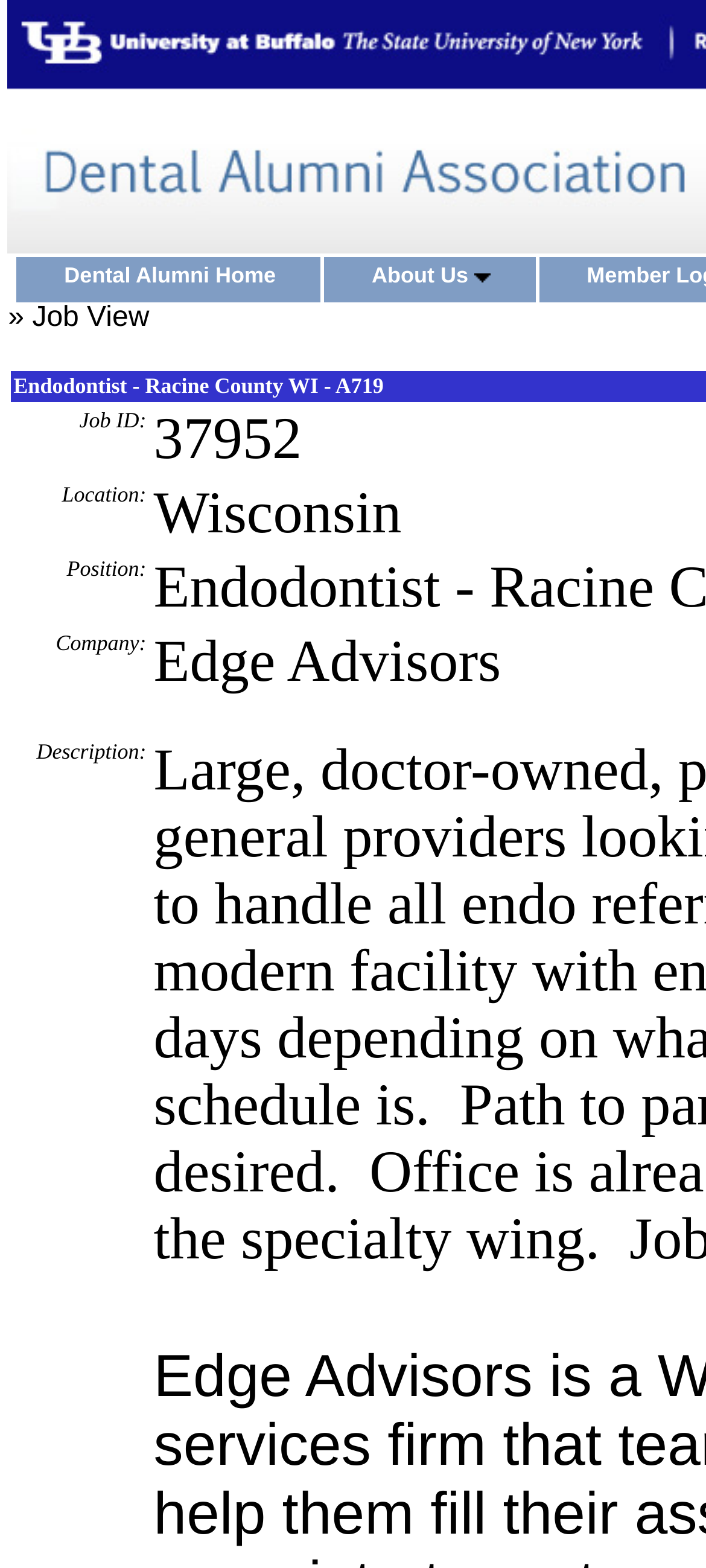Answer with a single word or phrase: 
What is the relative position of the 'Dental Alumni Home' link to the 'About Us' link?

Above